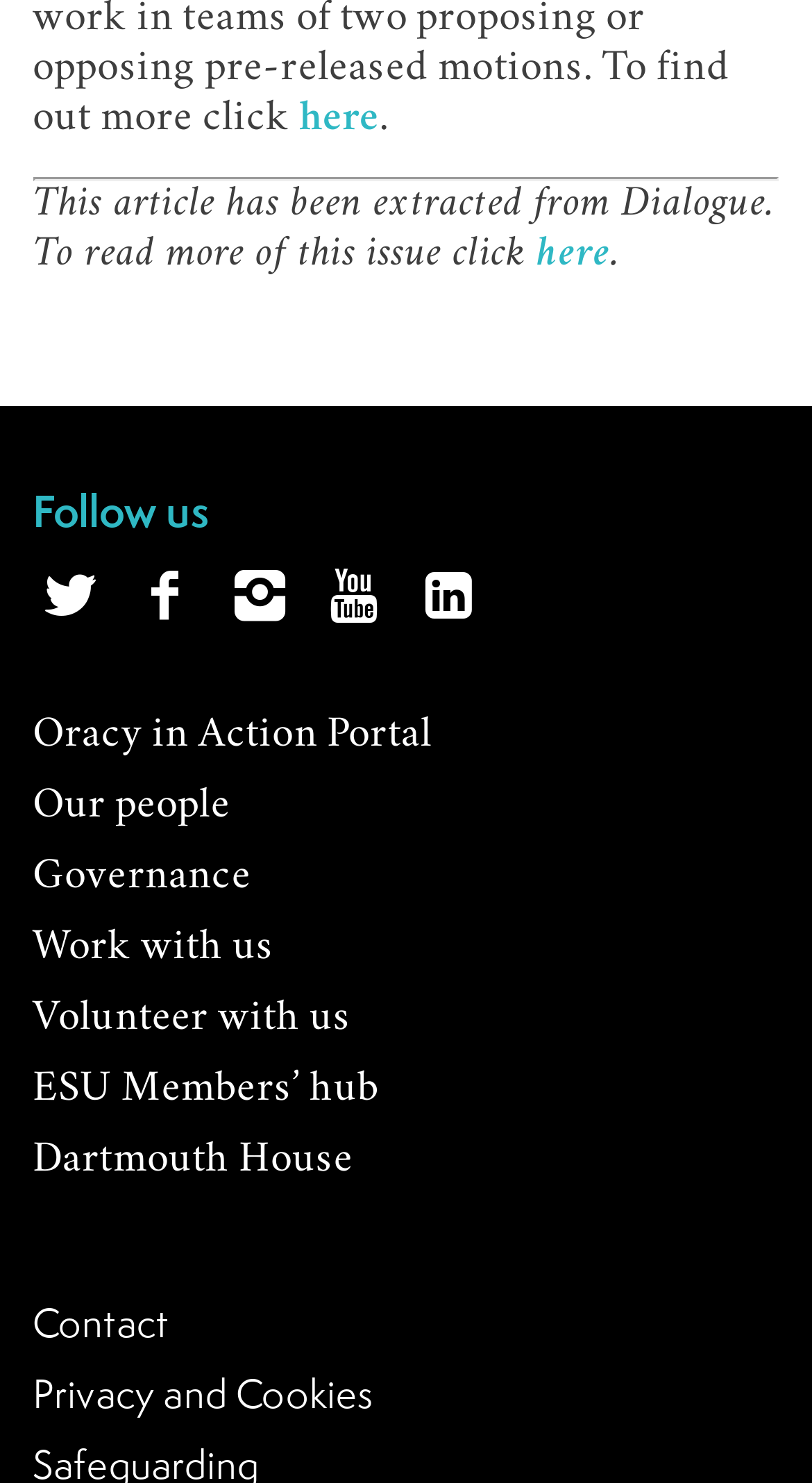Predict the bounding box of the UI element that fits this description: "Dartmouth House".

[0.04, 0.771, 0.435, 0.797]